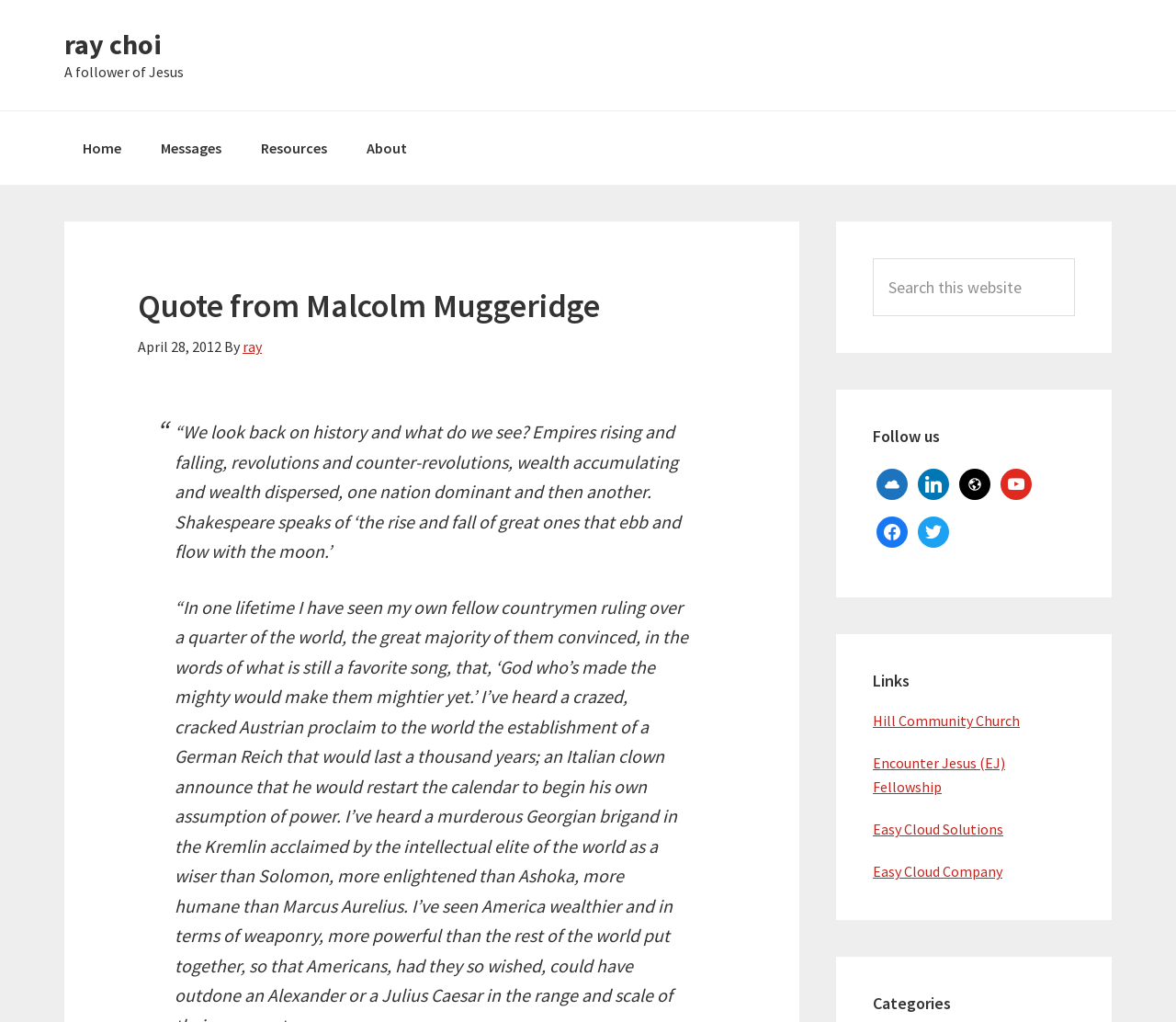What is the name of the website's author?
Using the image as a reference, answer the question with a short word or phrase.

ray choi